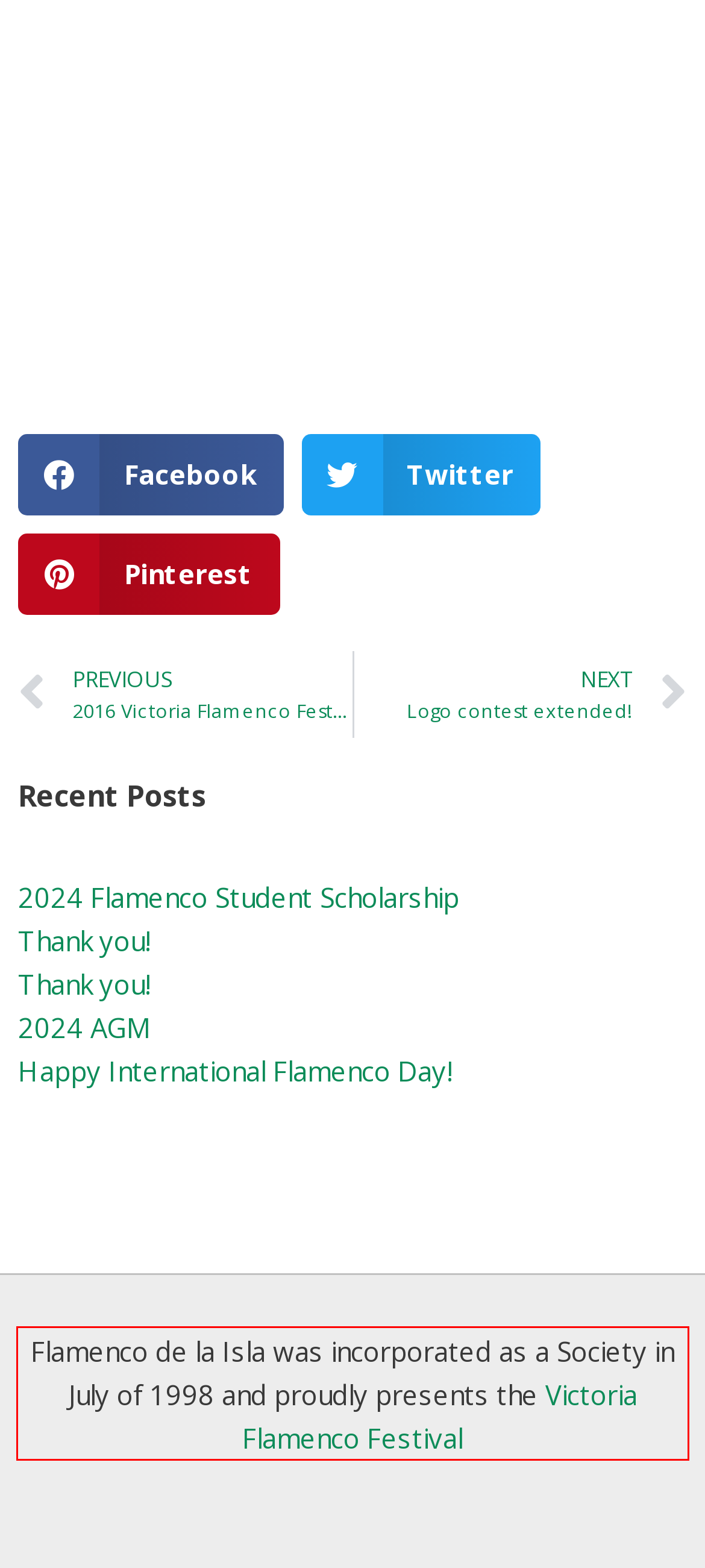Analyze the screenshot of the webpage and extract the text from the UI element that is inside the red bounding box.

Flamenco de la Isla was incorporated as a Society in July of 1998 and proudly presents the Victoria Flamenco Festival